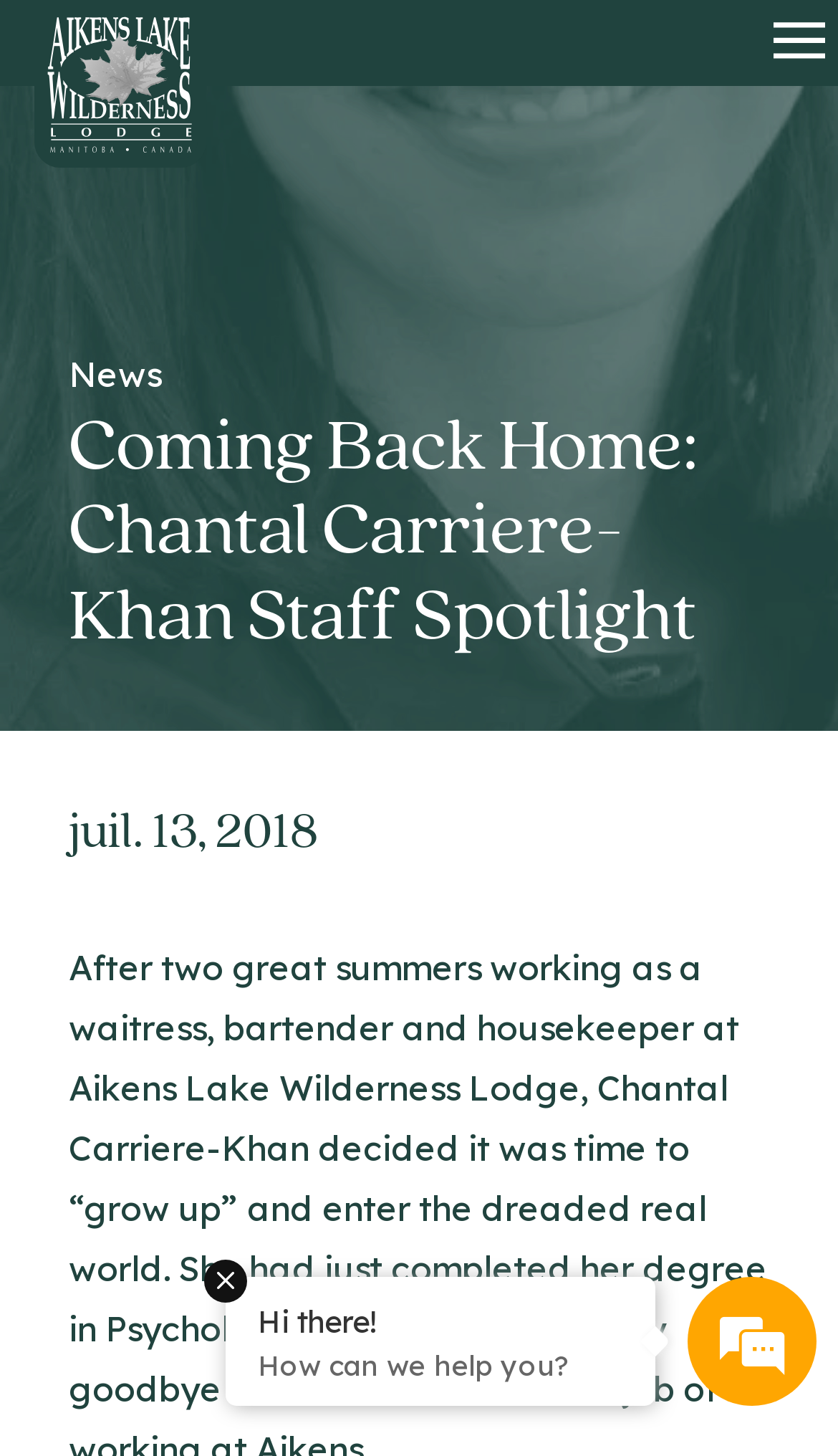What is the main topic of the webpage?
Please craft a detailed and exhaustive response to the question.

I determined the main topic by reading the main heading element, which says 'Coming Back Home: Chantal Carriere-Khan Staff Spotlight', indicating that the webpage is about a staff spotlight featuring Chantal Carriere-Khan.